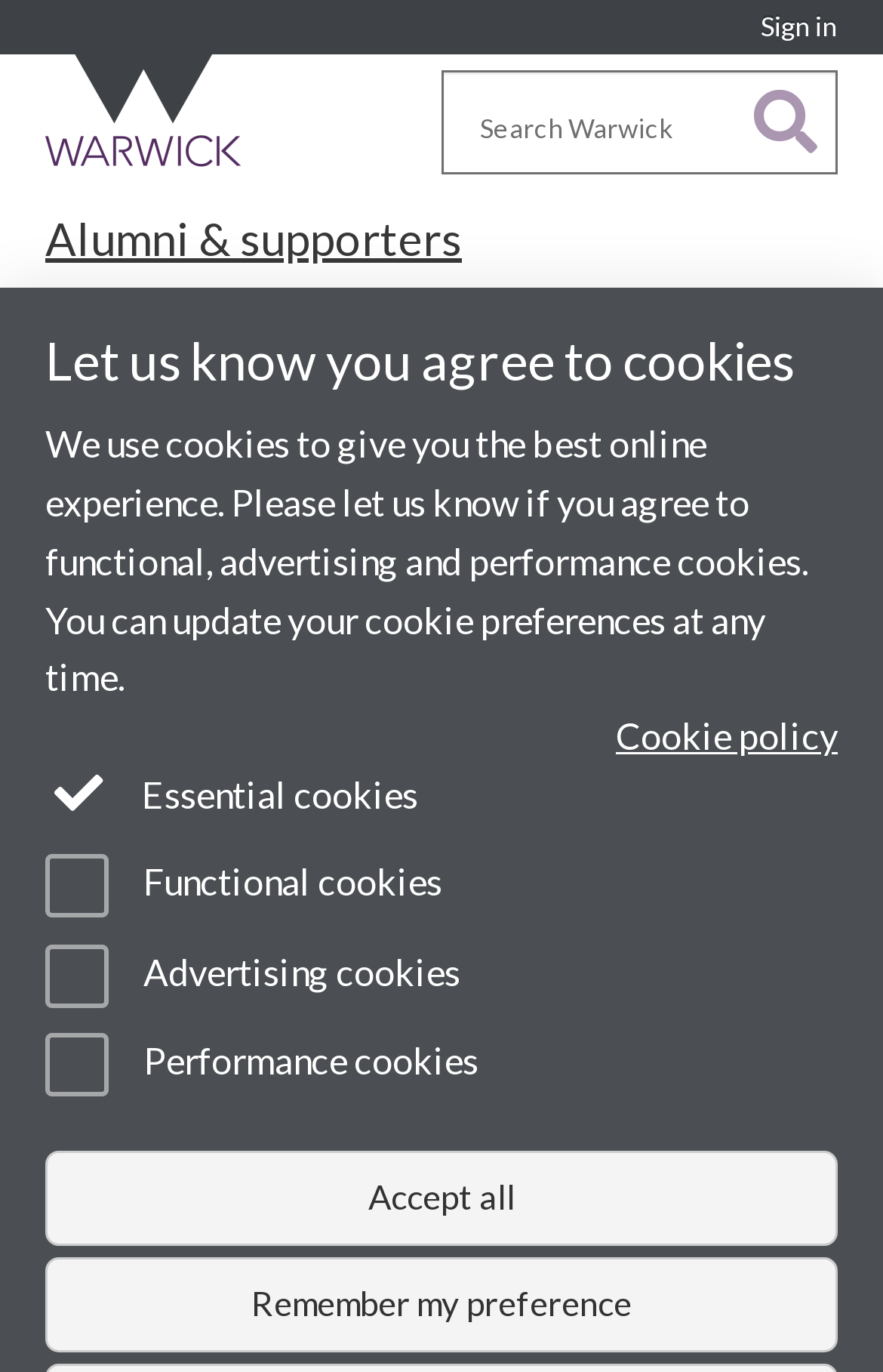Please specify the bounding box coordinates of the clickable section necessary to execute the following command: "Search Warwick".

[0.5, 0.051, 0.949, 0.127]